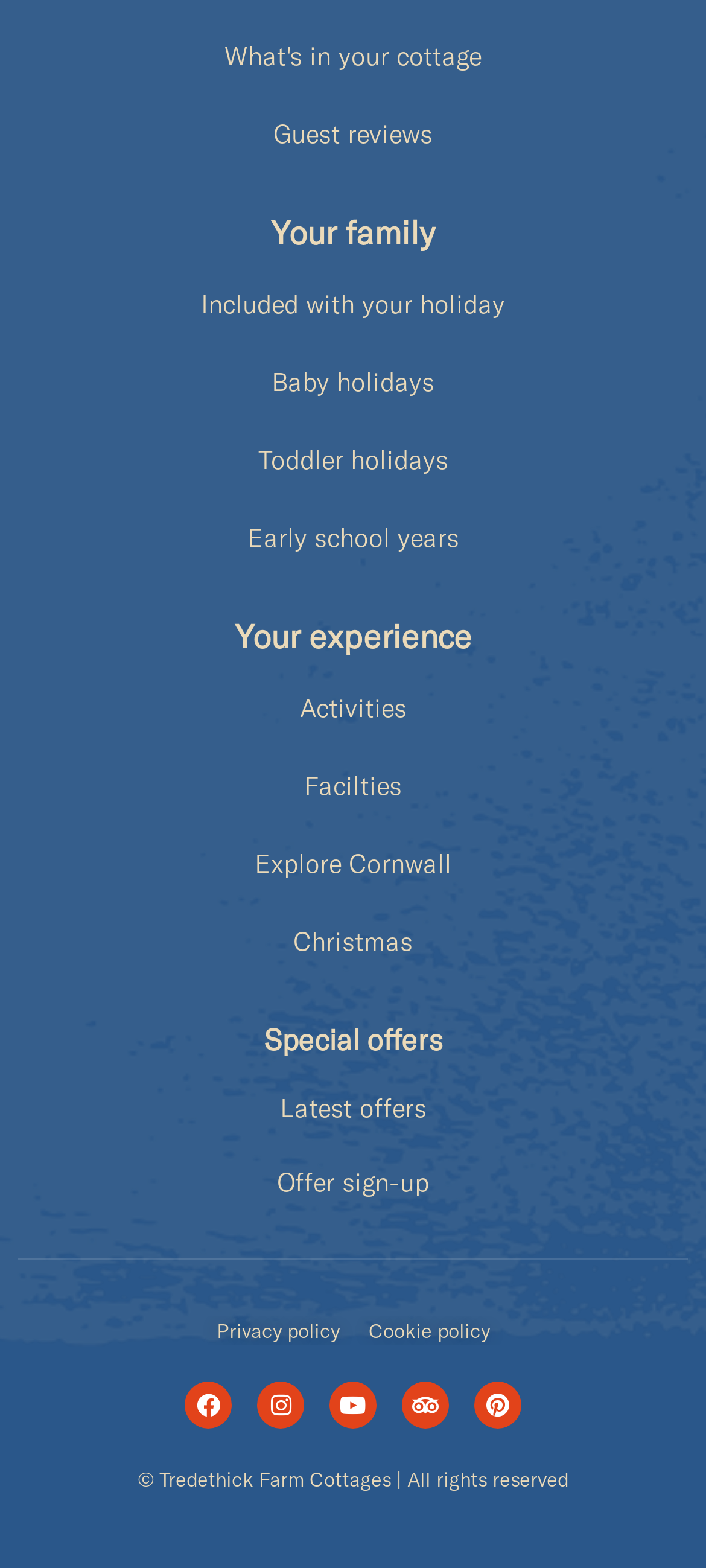How many social media links are on this webpage?
Look at the image and answer with only one word or phrase.

5